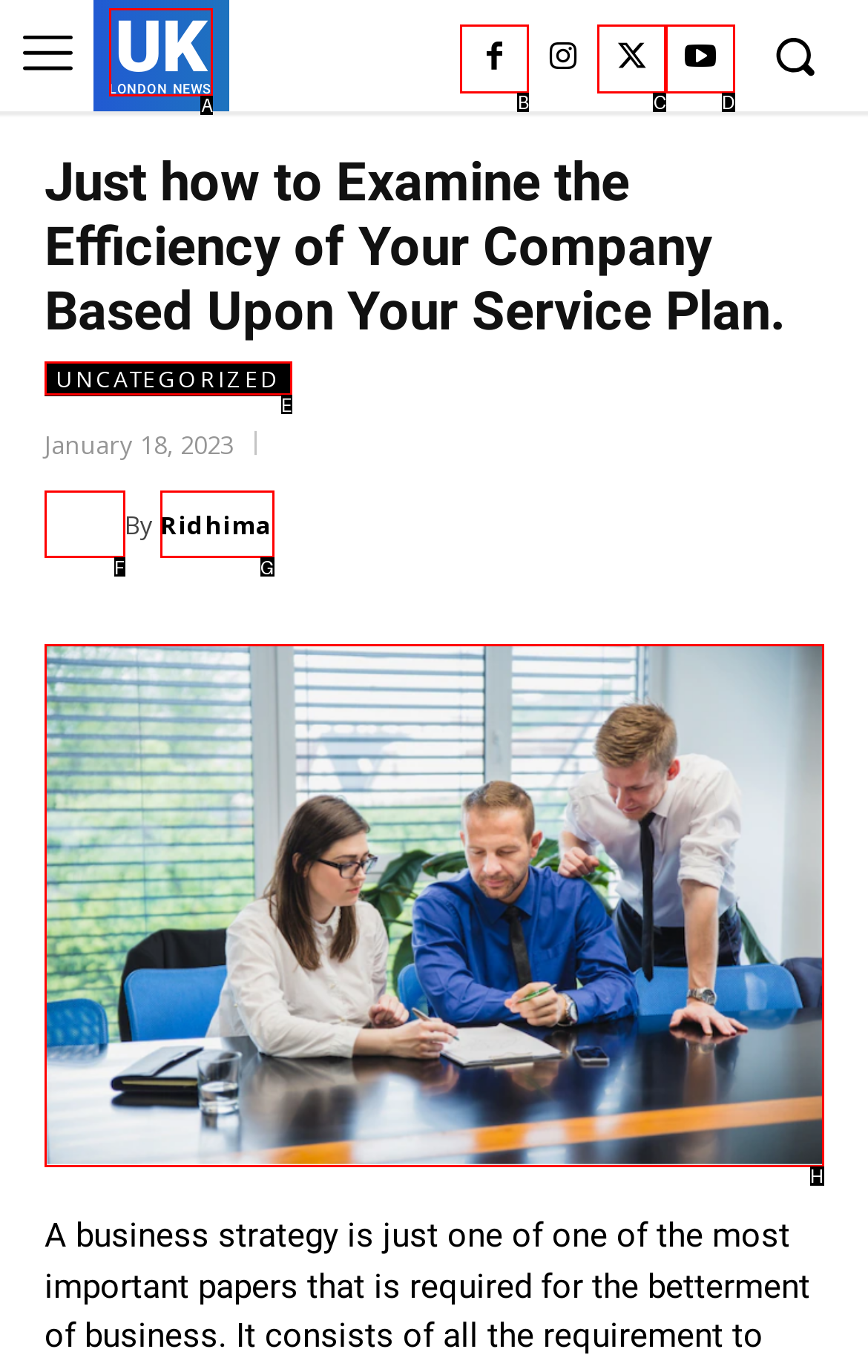Find the option you need to click to complete the following instruction: Click the UK LONDON NEWS link
Answer with the corresponding letter from the choices given directly.

A